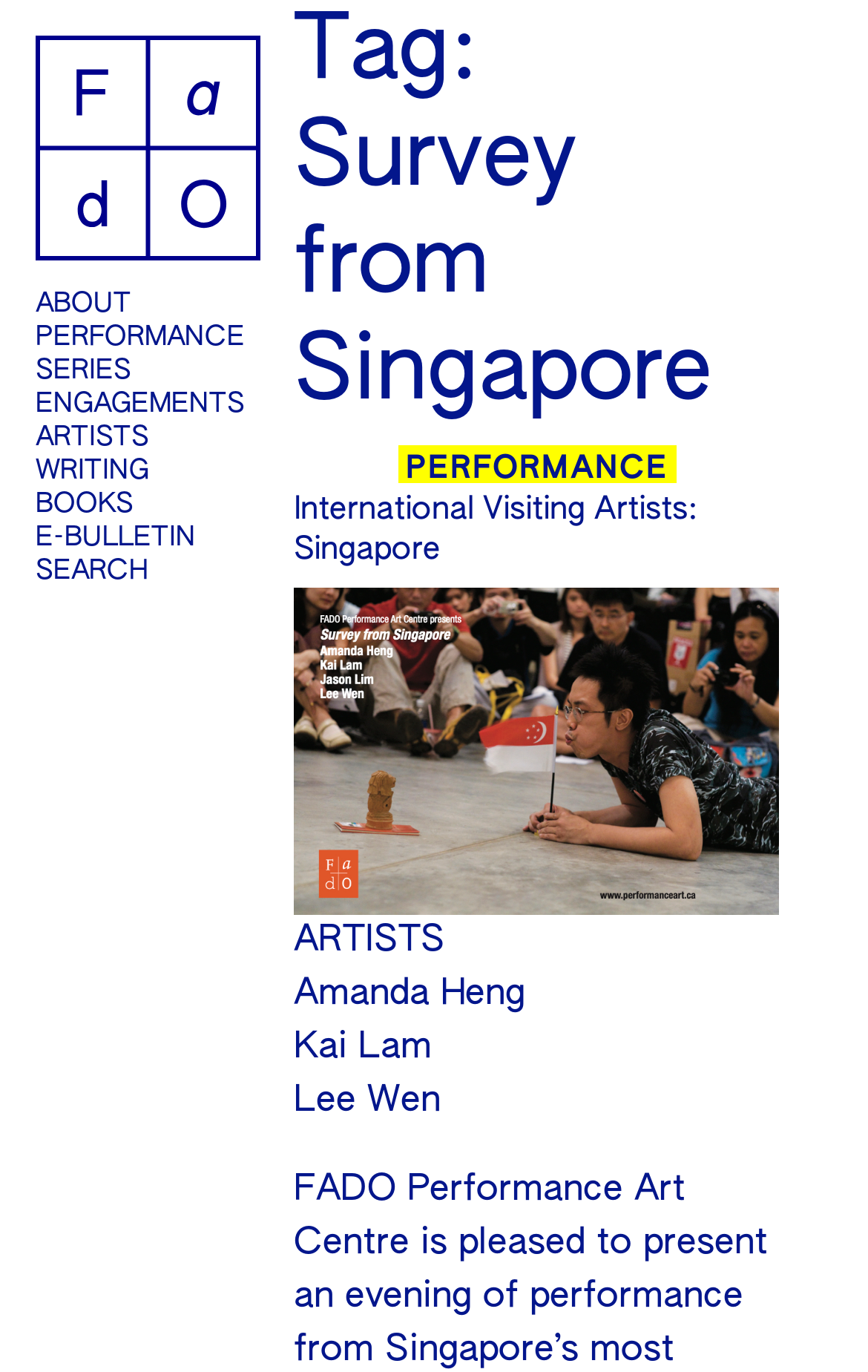How many artists are listed on the webpage? Refer to the image and provide a one-word or short phrase answer.

3